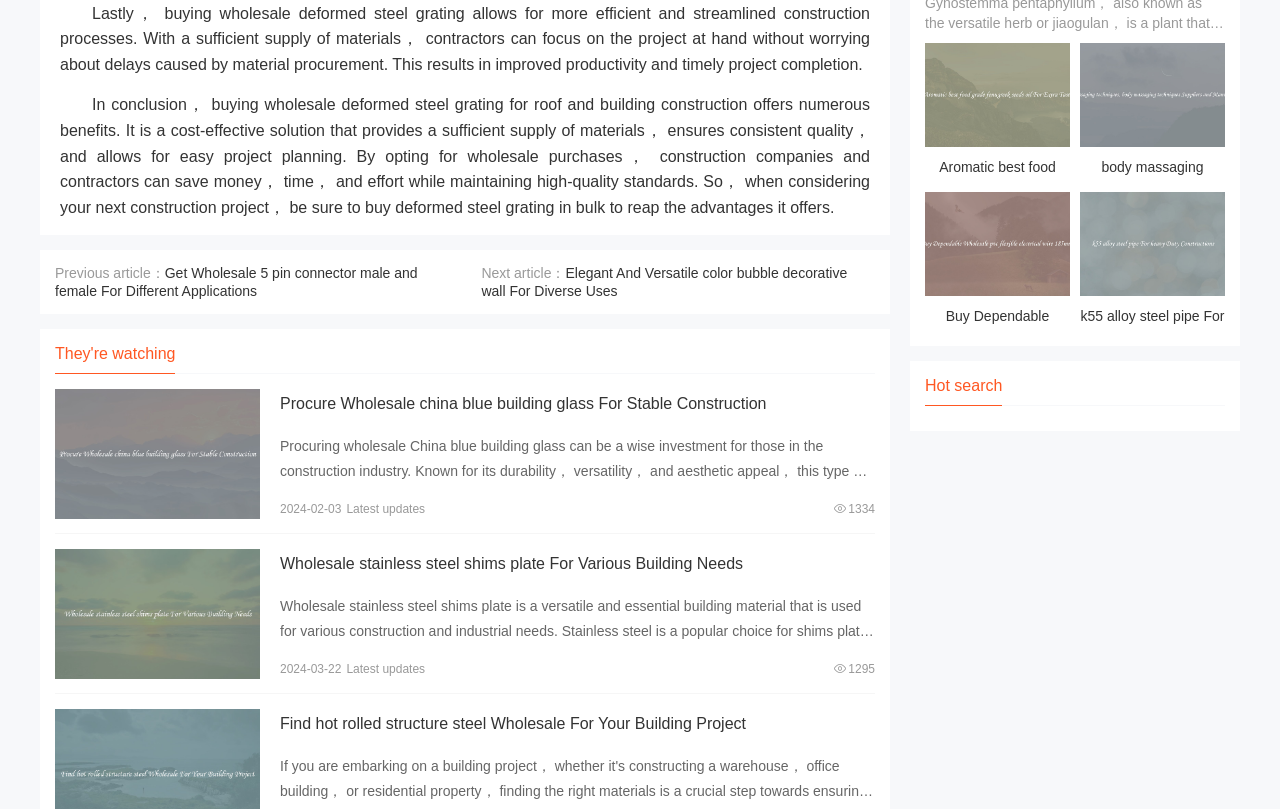Please specify the bounding box coordinates of the area that should be clicked to accomplish the following instruction: "Read previous article about 5 pin connector male and female". The coordinates should consist of four float numbers between 0 and 1, i.e., [left, top, right, bottom].

[0.043, 0.328, 0.326, 0.37]